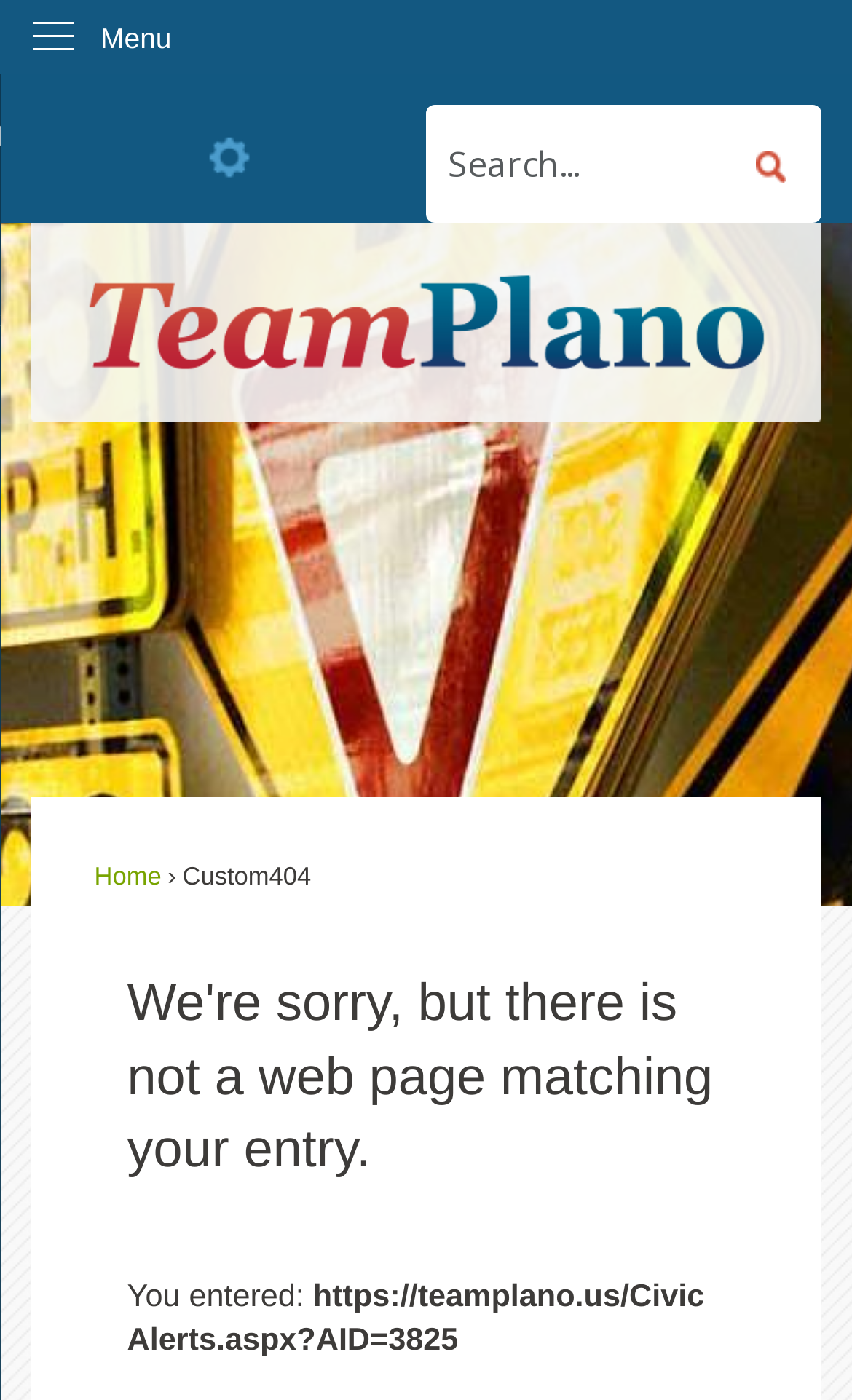What is the purpose of the 'Site Tools' button?
Using the image as a reference, answer with just one word or a short phrase.

To access site tools